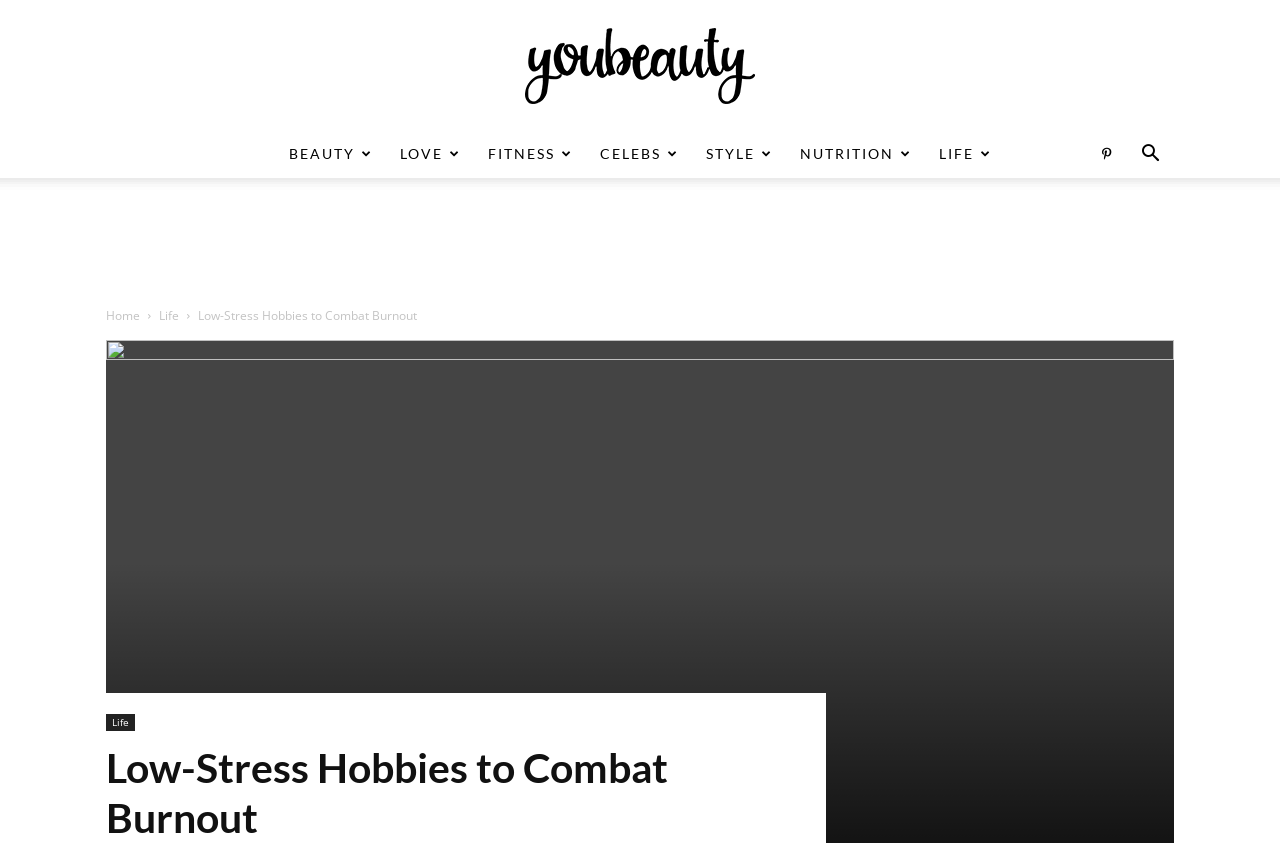Can you extract the primary headline text from the webpage?

Low-Stress Hobbies to Combat Burnout